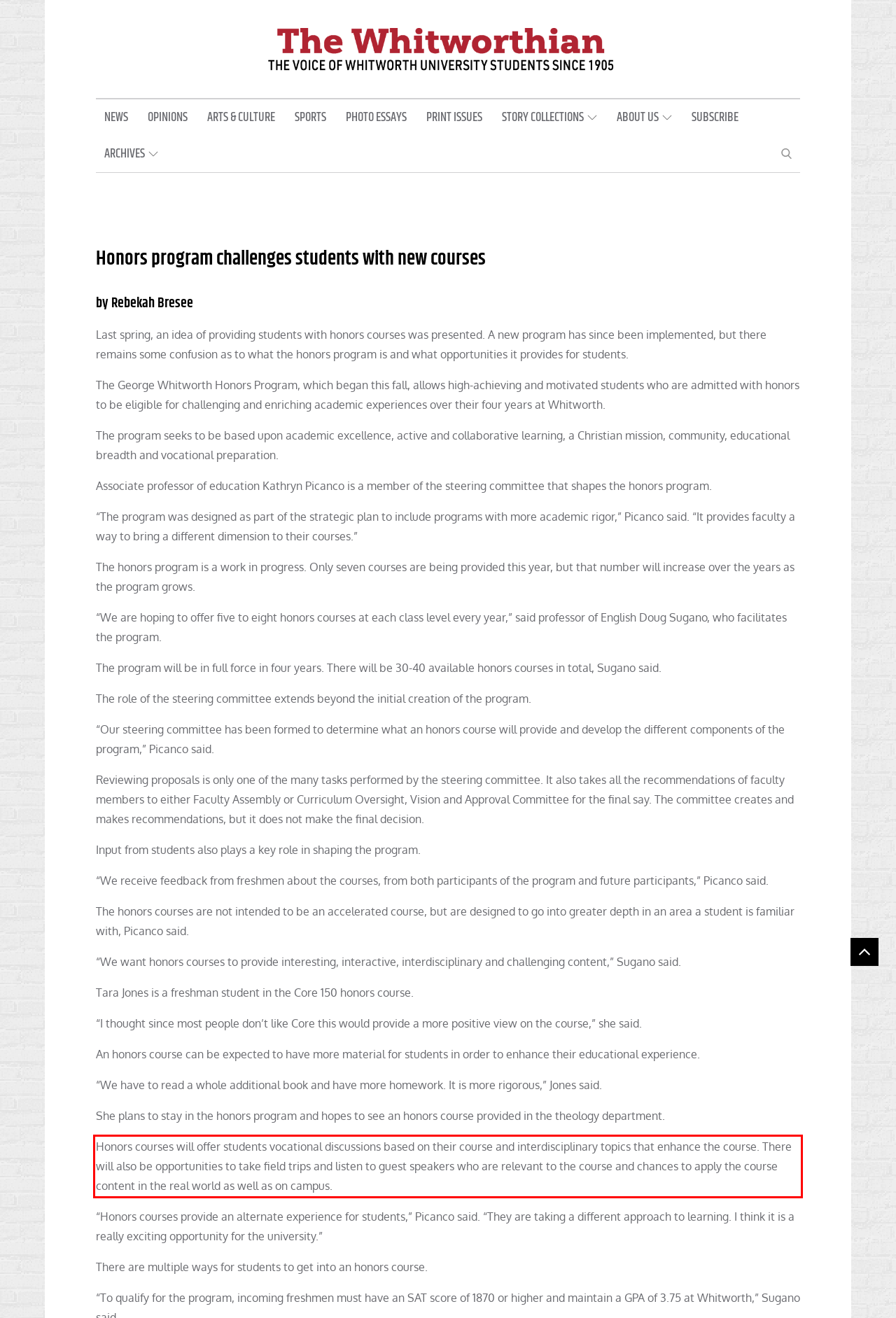Within the screenshot of the webpage, there is a red rectangle. Please recognize and generate the text content inside this red bounding box.

Honors courses will offer students vocational discussions based on their course and interdisciplinary topics that enhance the course. There will also be opportunities to take field trips and listen to guest speakers who are relevant to the course and chances to apply the course content in the real world as well as on campus.